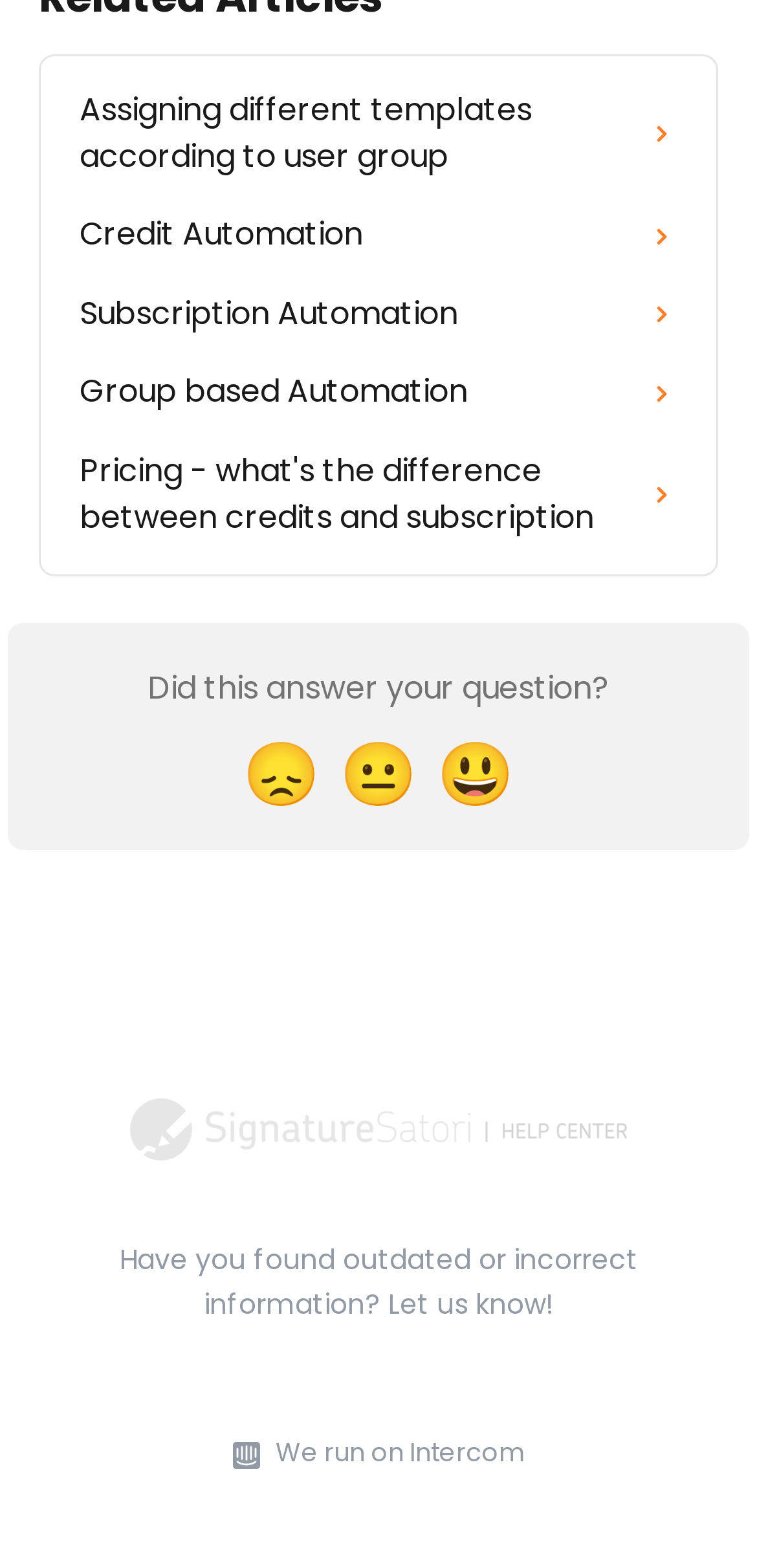What is the purpose of the reaction buttons?
Could you give a comprehensive explanation in response to this question?

The reaction buttons, including 'Disappointed Reaction', 'Neutral Reaction', and 'Smiley Reaction', are likely used to provide feedback on the helpfulness of the webpage's content. The presence of these buttons suggests that the webpage is seeking user input on its usefulness.